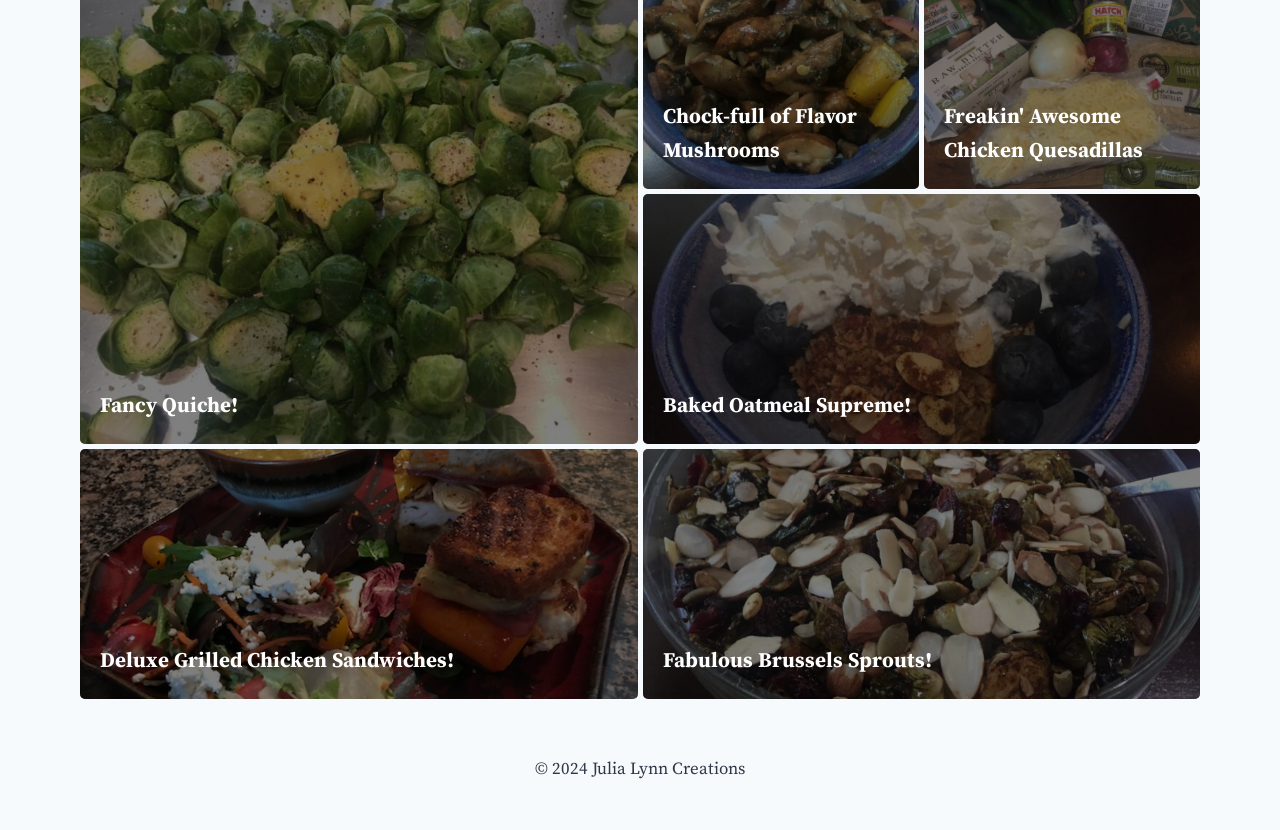From the given element description: "Fancy Quiche!", find the bounding box for the UI element. Provide the coordinates as four float numbers between 0 and 1, in the order [left, top, right, bottom].

[0.078, 0.473, 0.186, 0.505]